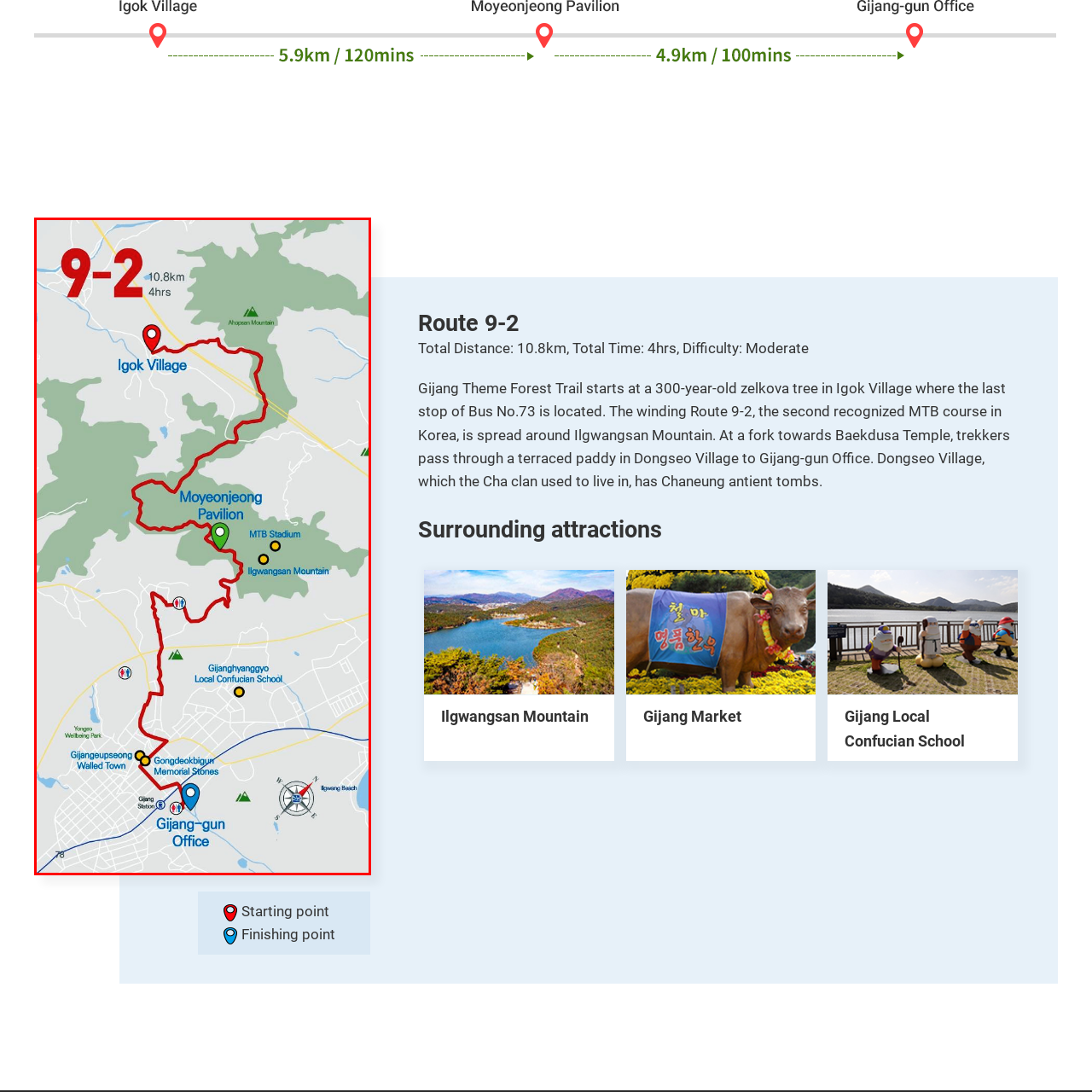Construct a detailed caption for the image enclosed in the red box.

The image presents a detailed map of the Route 9-2, showcasing a scenic journey that spans 10.8 kilometers and is estimated to take approximately 4 hours. The route starts at Igok Village, where a notable 300-year-old zelkova tree marks the beginning point. As trekkers navigate the winding path, they encounter the Moyeonjeong Pavilion and pass by the MTB Stadium, highlighting this area as the second recognized mountain biking course in Korea. The route meanders around Ilgwangsan Mountain and includes various landmarks, such as Gijang Local Confucian School and Gijang Office, providing a glimpse of cultural heritage along the way. This map not only illustrates the terrain but also indicates the location of significant attractions and natural beauty, enticing outdoor enthusiasts and nature lovers alike.